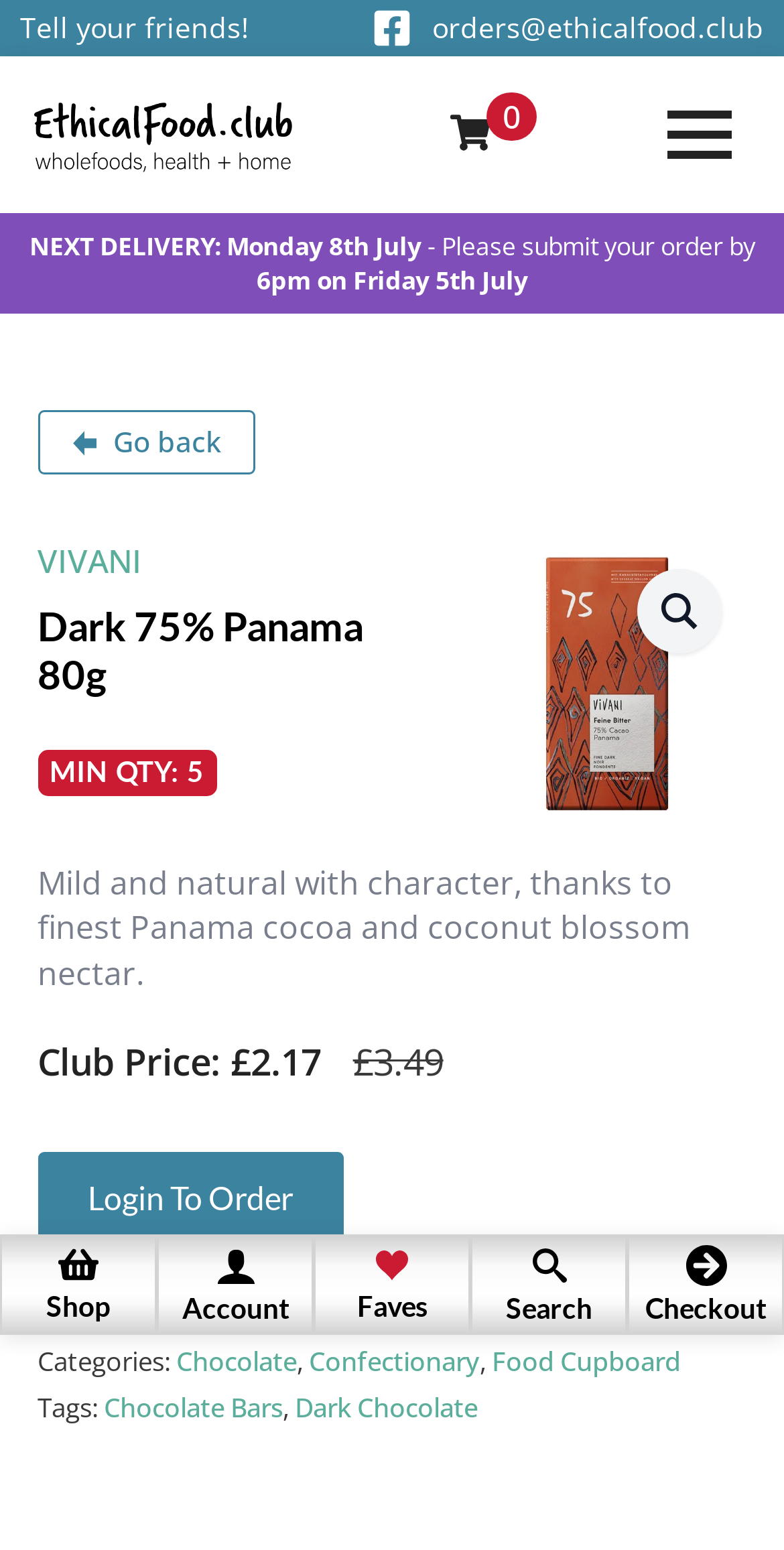Show the bounding box coordinates of the element that should be clicked to complete the task: "Click on the 'Shop' link".

[0.0, 0.796, 0.2, 0.861]